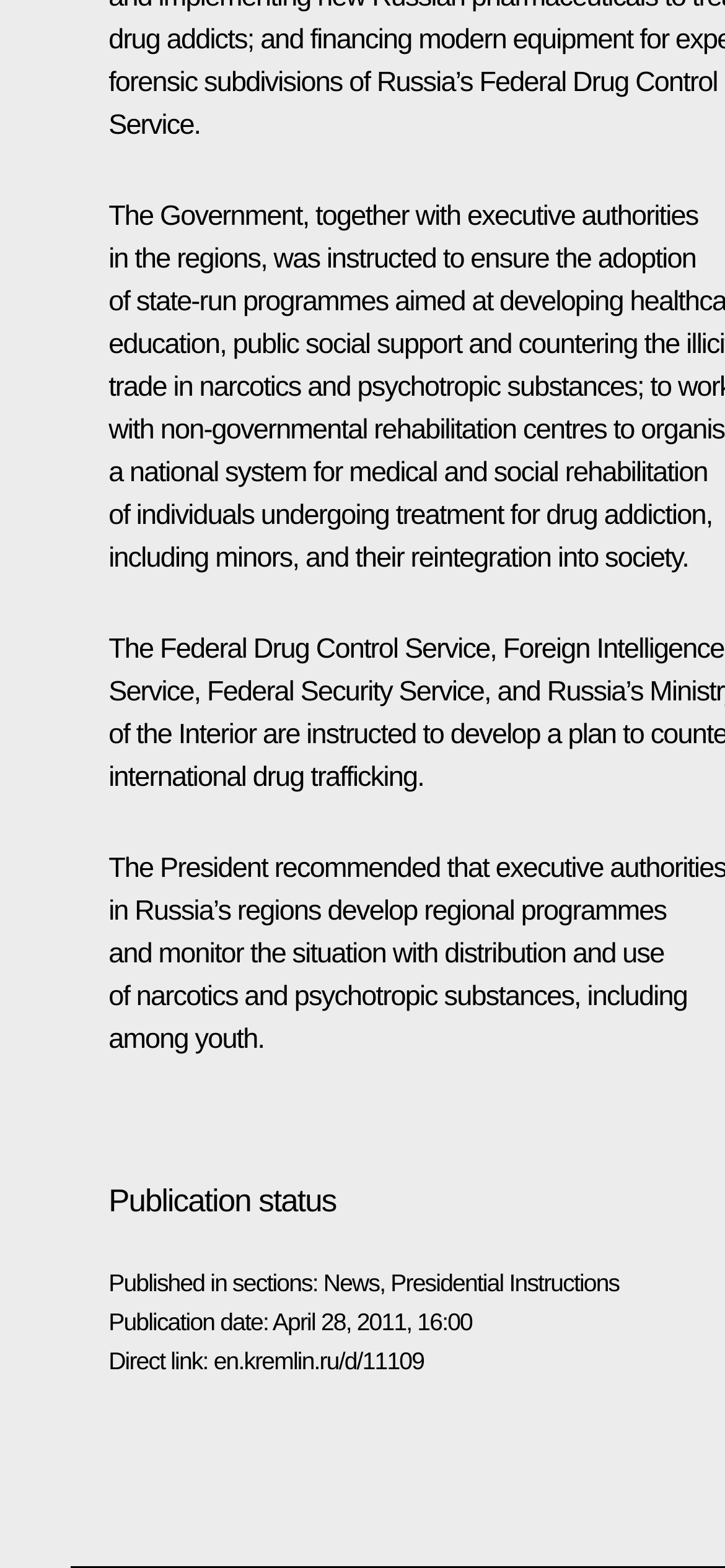Find the bounding box coordinates for the HTML element described in this sentence: "Presidential Instructions". Provide the coordinates as four float numbers between 0 and 1, in the format [left, top, right, bottom].

[0.539, 0.809, 0.854, 0.827]